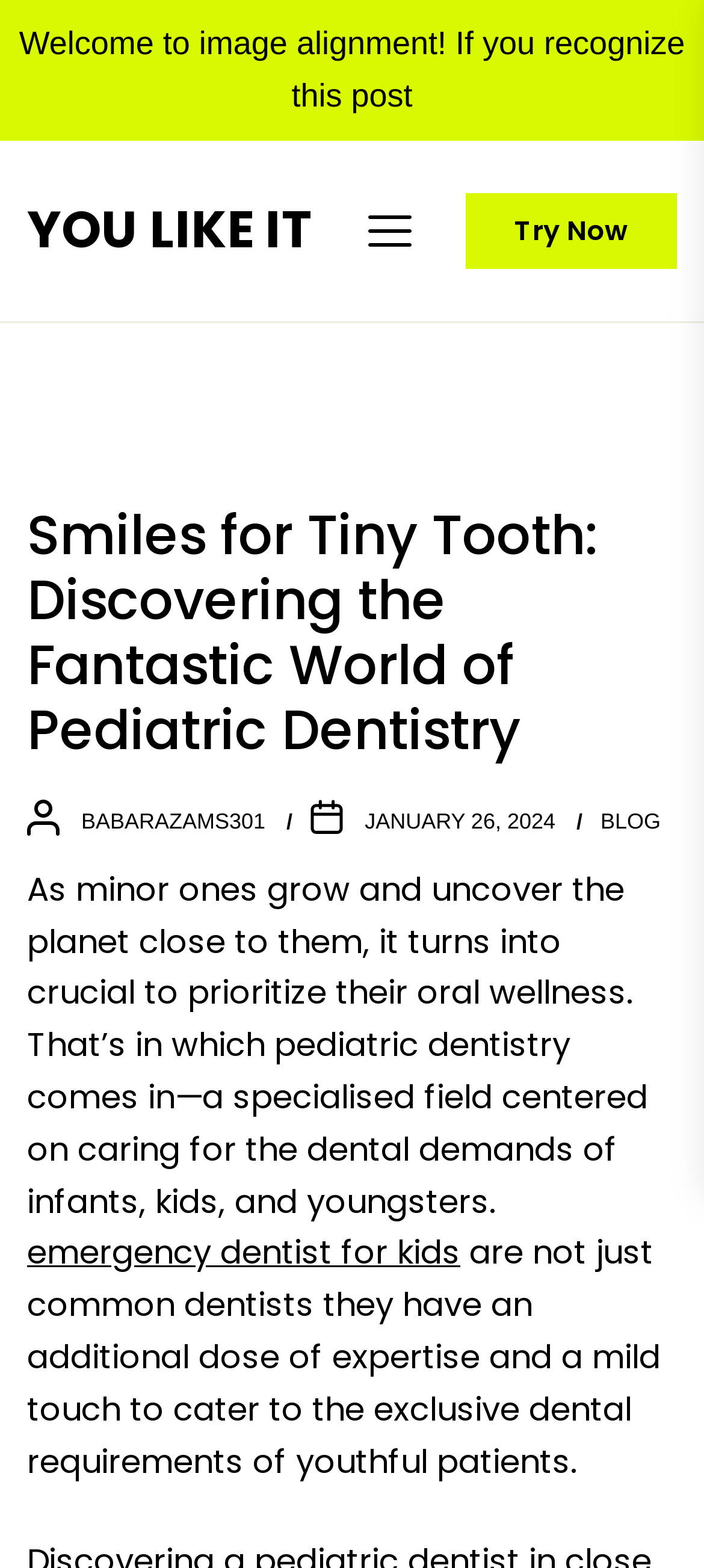Using the element description YOU LIKE IT, predict the bounding box coordinates for the UI element. Provide the coordinates in (top-left x, top-left y, bottom-right x, bottom-right y) format with values ranging from 0 to 1.

[0.038, 0.128, 0.444, 0.166]